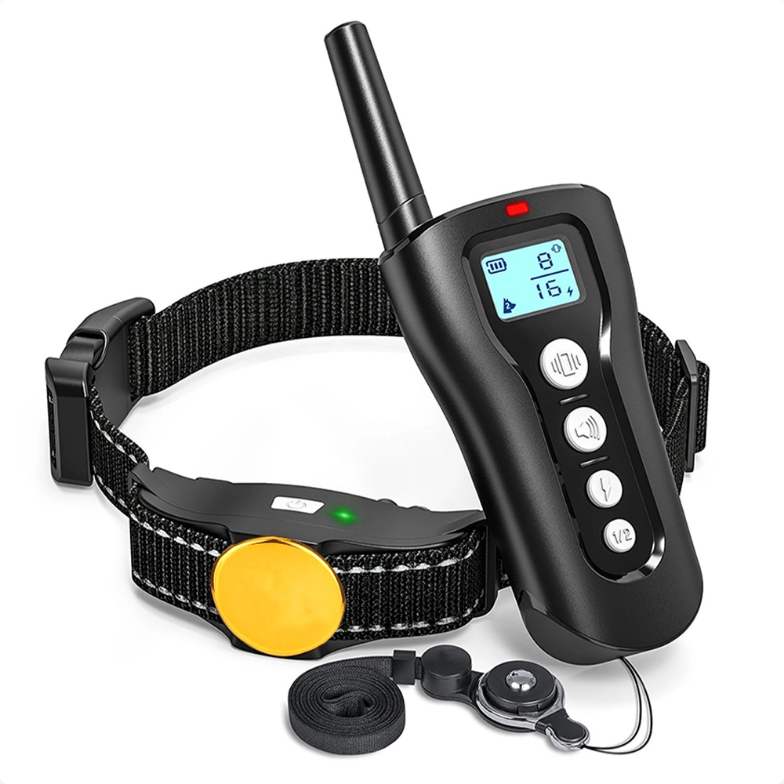Explain the details of the image comprehensively.

The image features a modern dog training collar system, which includes a sleek handheld remote control and a collar designed for effective behavioral training. The remote displays a digital screen indicating battery life and intensity levels, showcasing various buttons for adjustments. The collar itself is made from durable materials, featuring a black strap with a distinctive yellow button. This training device is designed to help dog owners manage their pets' behavior through multiple stimulation modes, including sound, vibration, and electric stimulation, allowing for personalized training solutions.